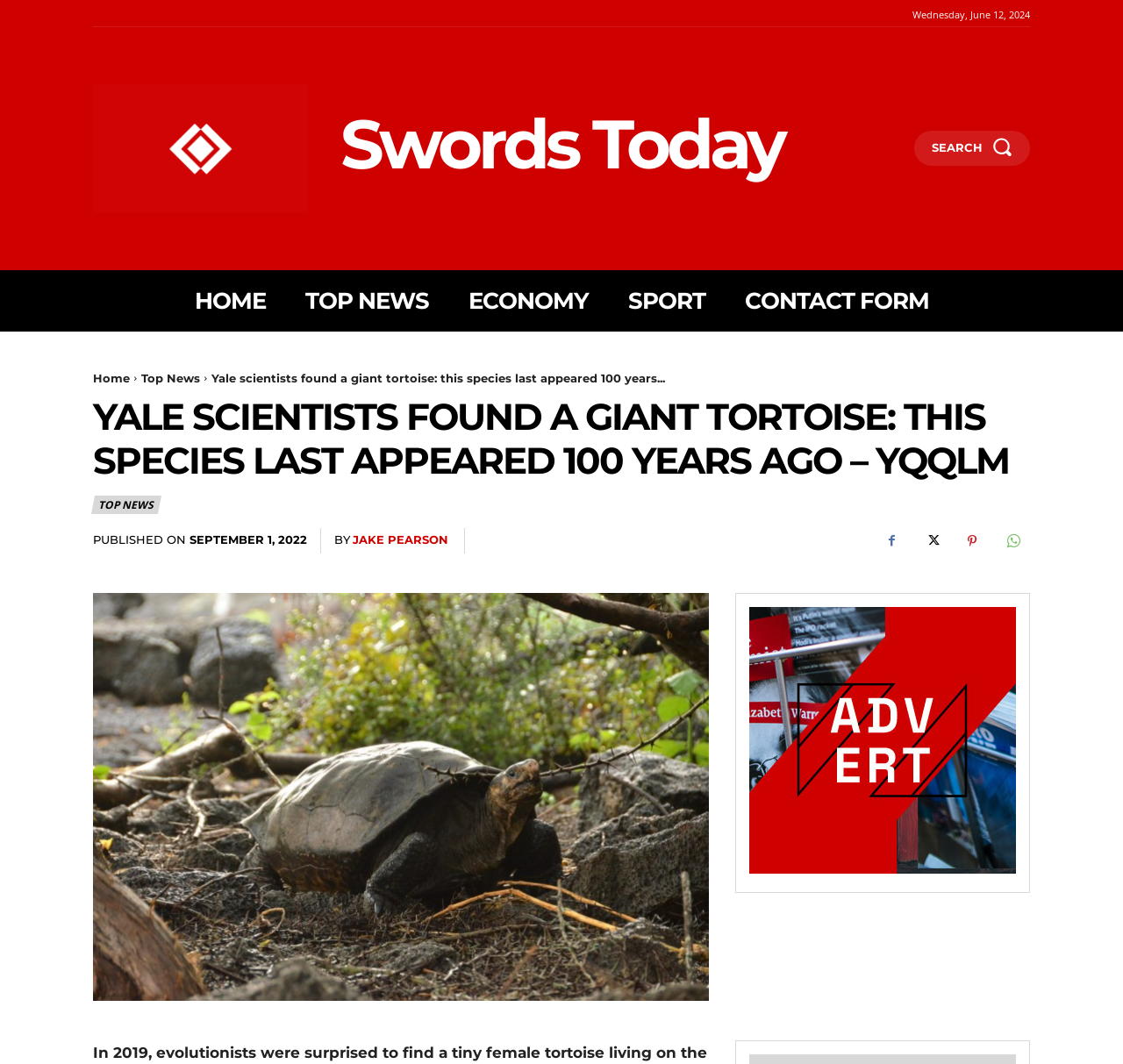Please predict the bounding box coordinates of the element's region where a click is necessary to complete the following instruction: "View the giant tortoise image". The coordinates should be represented by four float numbers between 0 and 1, i.e., [left, top, right, bottom].

[0.083, 0.557, 0.631, 0.941]